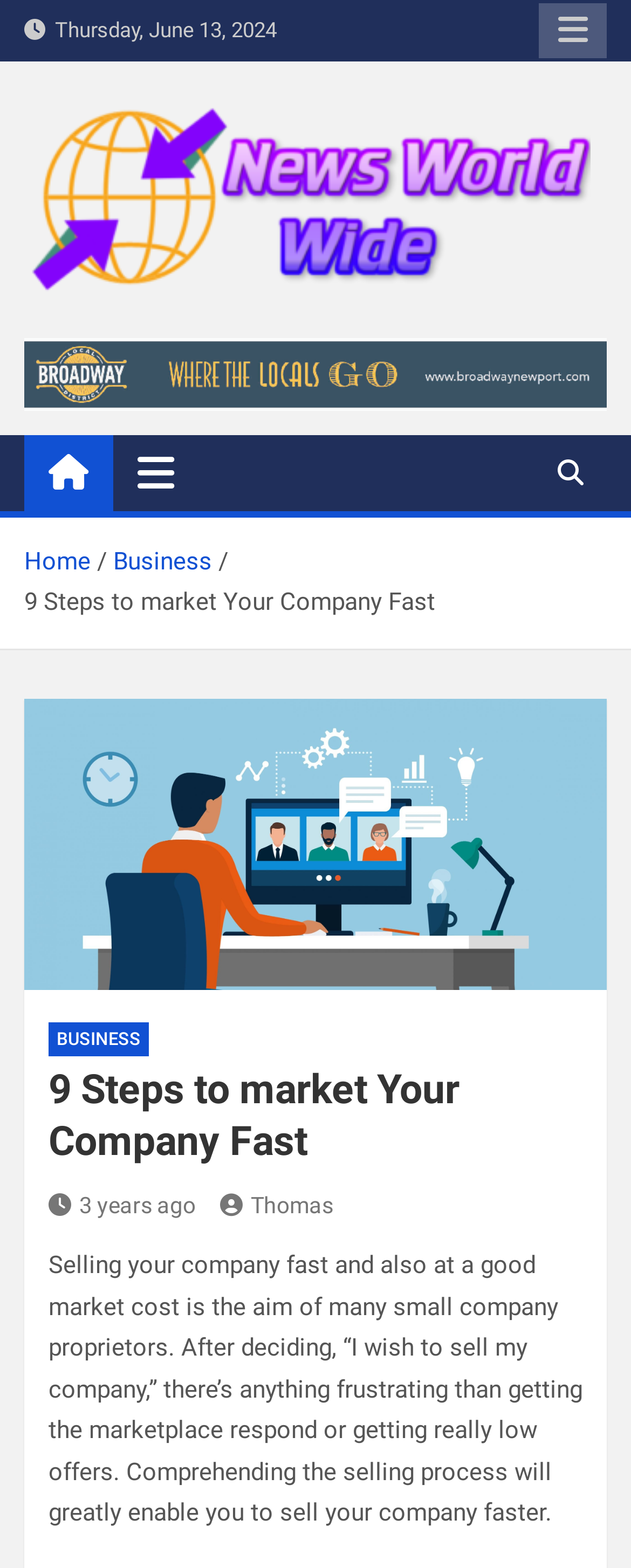Pinpoint the bounding box coordinates of the element that must be clicked to accomplish the following instruction: "Click the responsive menu button". The coordinates should be in the format of four float numbers between 0 and 1, i.e., [left, top, right, bottom].

[0.854, 0.002, 0.962, 0.037]